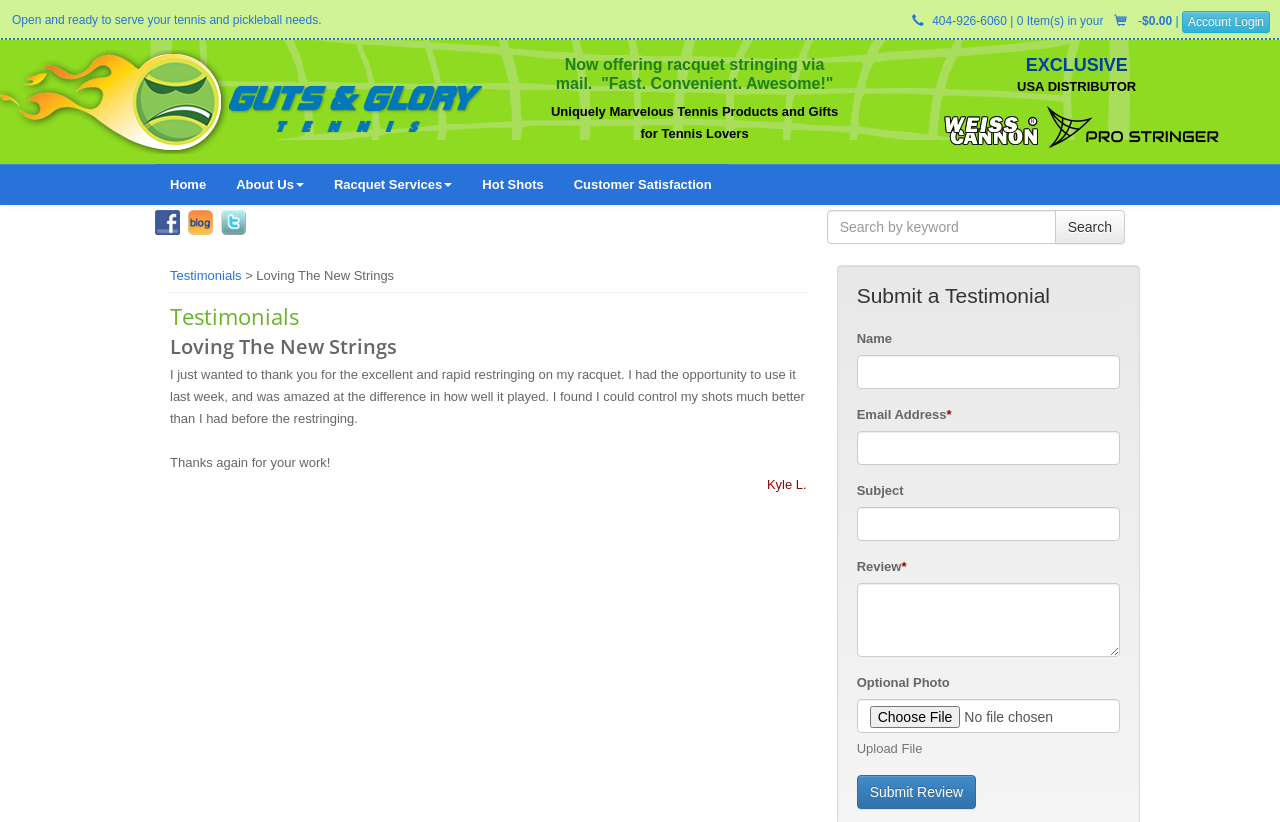What is the phone number on the top right corner?
Refer to the image and offer an in-depth and detailed answer to the question.

I found the phone number by looking at the top right corner of the webpage, where I saw a static text element with the content '404-926-6060 |'.